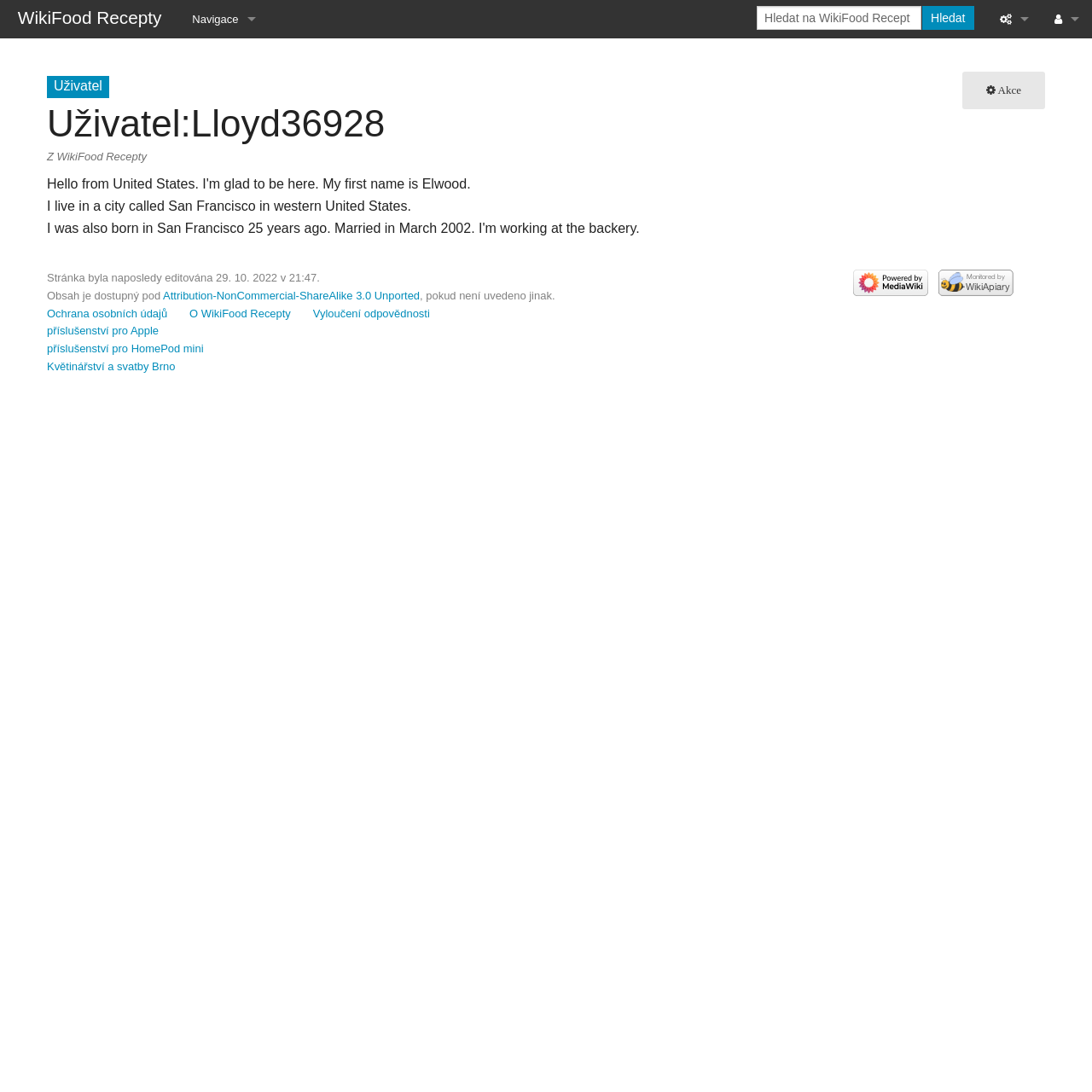Locate the bounding box coordinates of the clickable part needed for the task: "View special pages".

[0.904, 0.211, 0.954, 0.246]